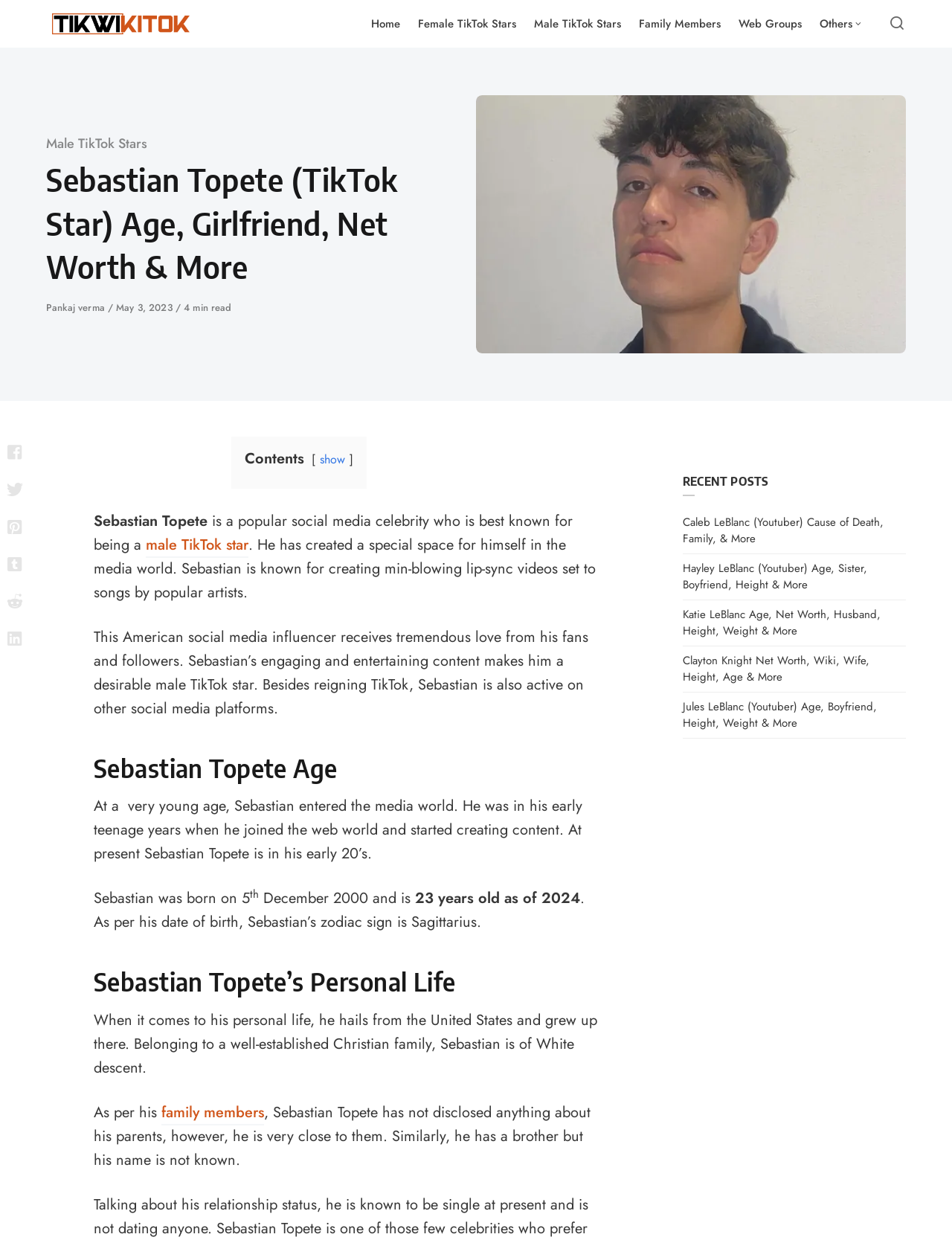What is the zodiac sign of Sebastian Topete?
Look at the image and answer the question with a single word or phrase.

Sagittarius